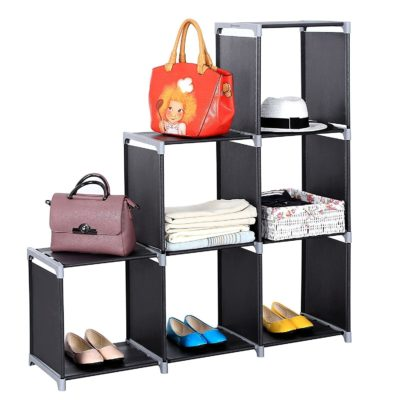Please analyze the image and give a detailed answer to the question:
What is the number of tiers in the storage cube closet organizer?

The caption specifically describes the storage cube closet organizer as a 3-tier storage cube, indicating that it has three separate levels for storing items.